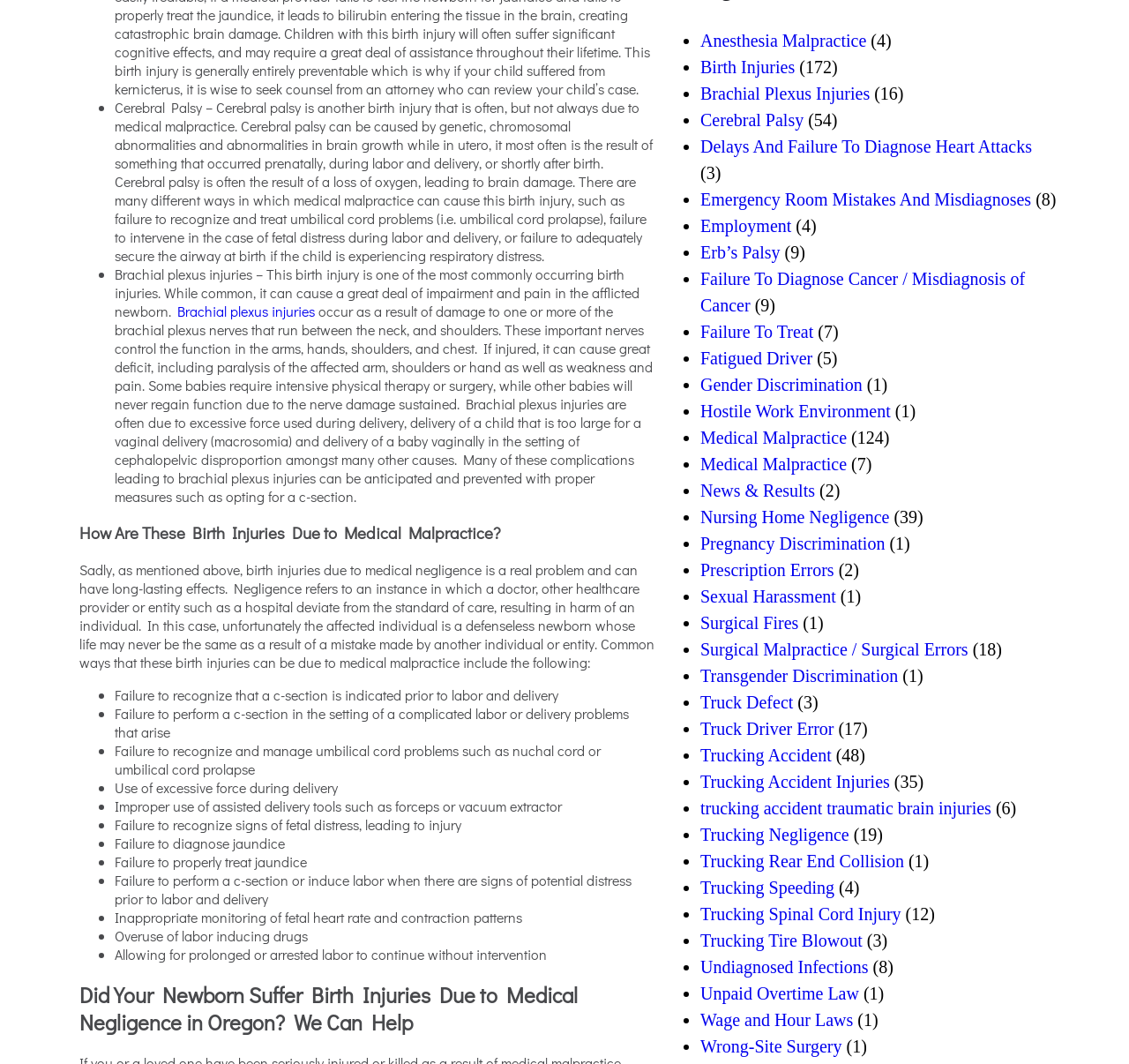Provide a short, one-word or phrase answer to the question below:
What is brachial plexus injury?

Damage to nerves